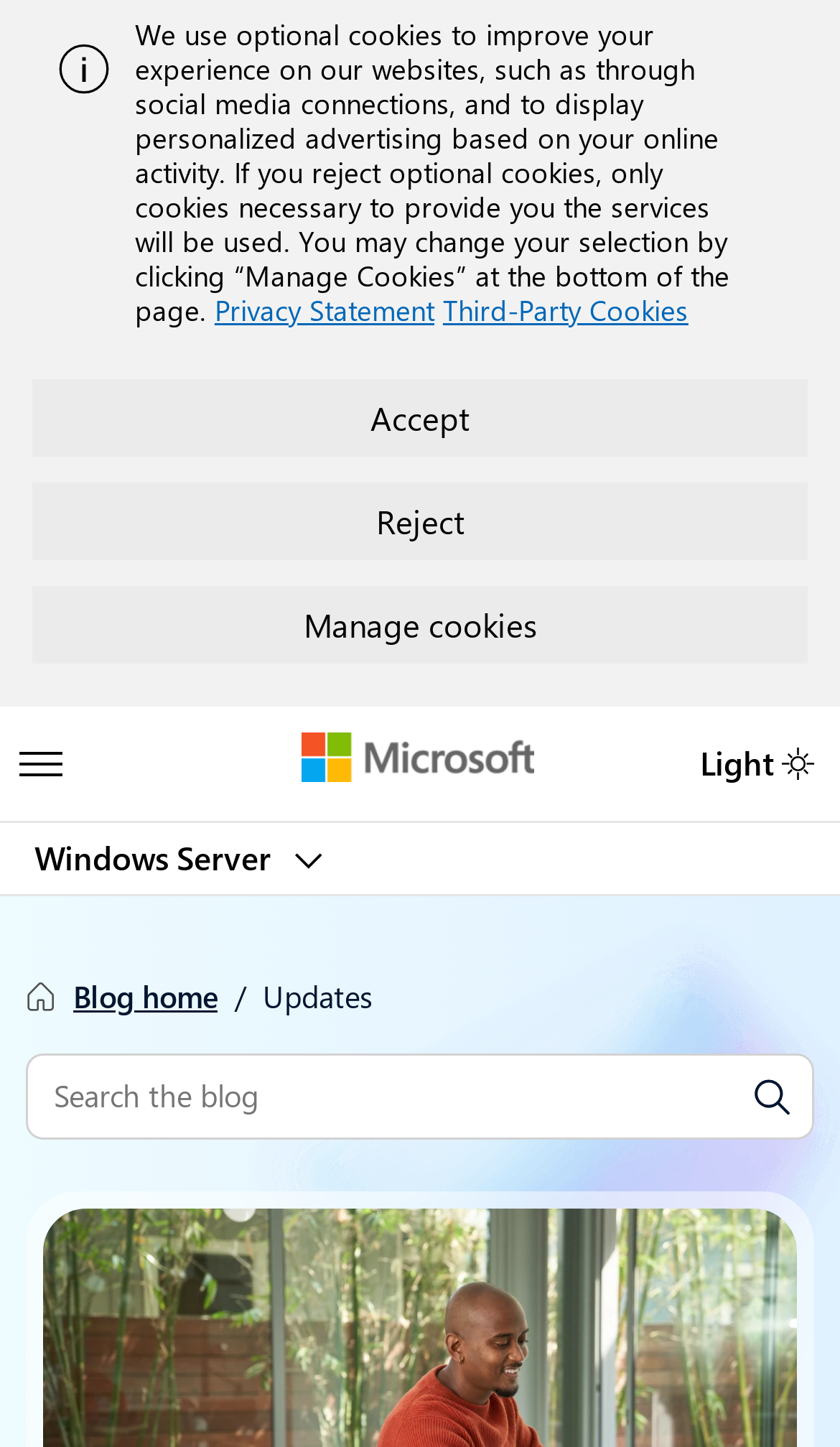Can you find the bounding box coordinates for the element that needs to be clicked to execute this instruction: "Go to Windows Server"? The coordinates should be given as four float numbers between 0 and 1, i.e., [left, top, right, bottom].

[0.003, 0.569, 0.421, 0.618]